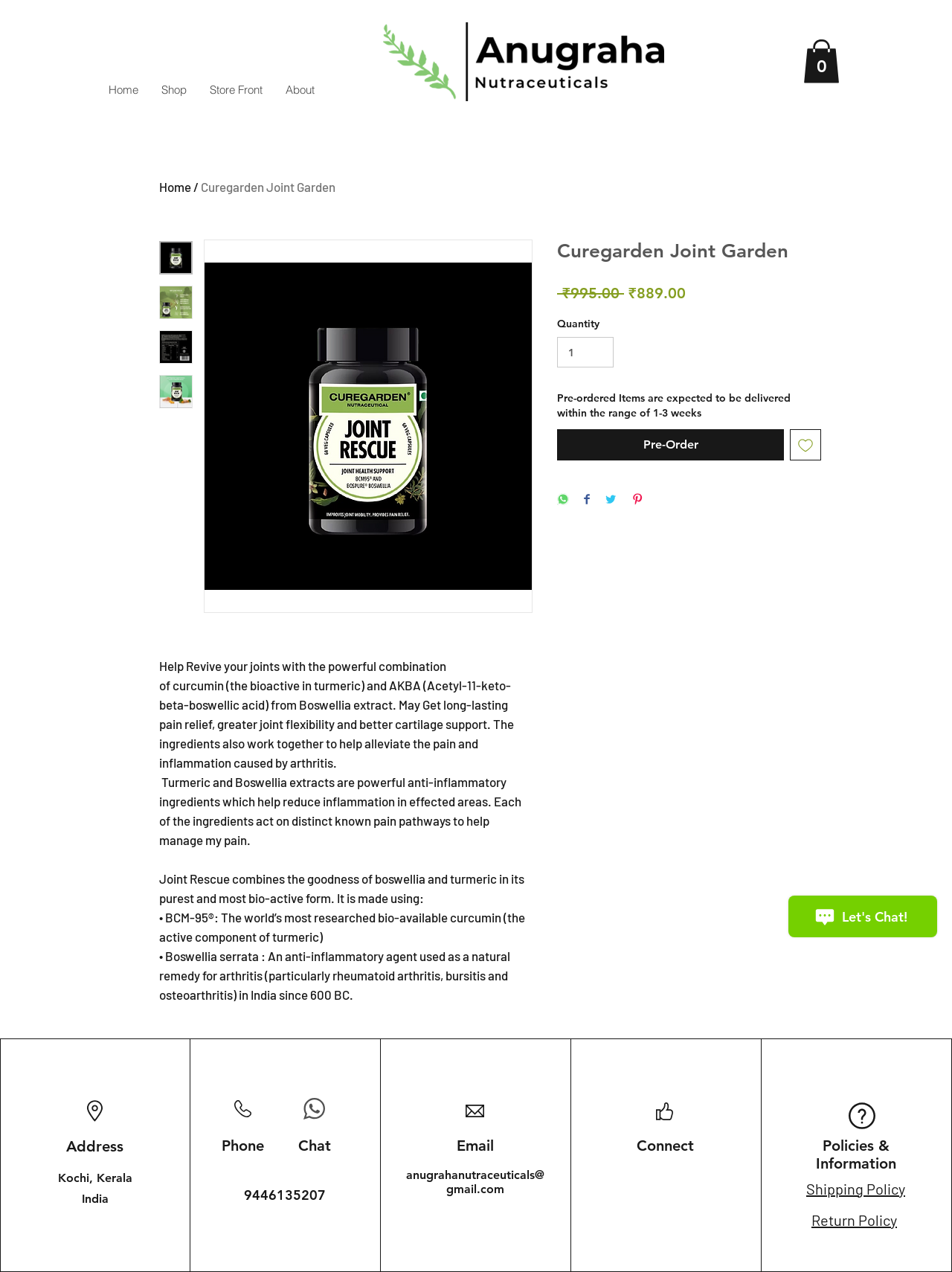Specify the bounding box coordinates of the area that needs to be clicked to achieve the following instruction: "Click the 'Home' link".

[0.102, 0.062, 0.157, 0.079]